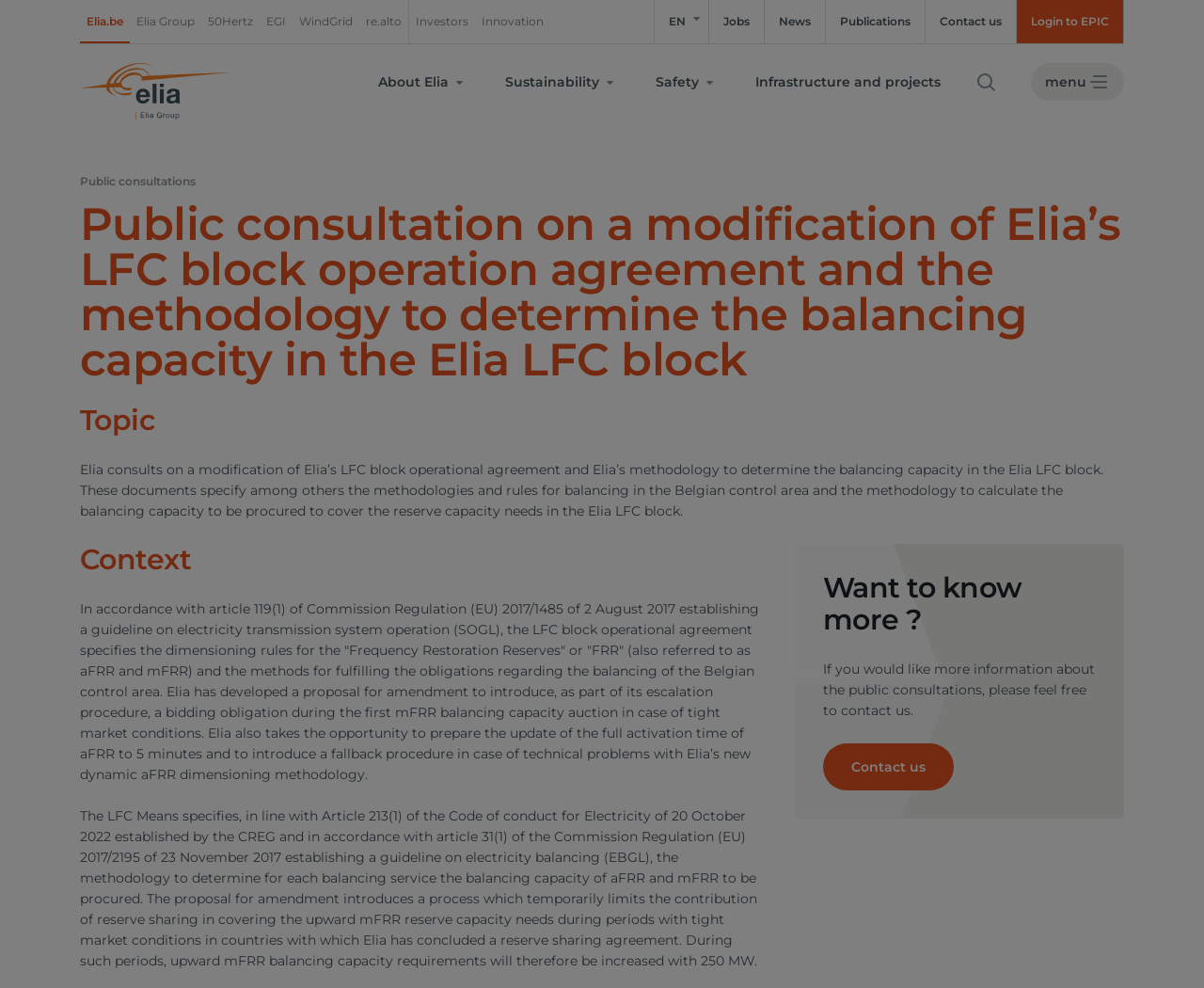Extract the bounding box of the UI element described as: "Login to EPIC".

[0.844, 0.0, 0.934, 0.044]